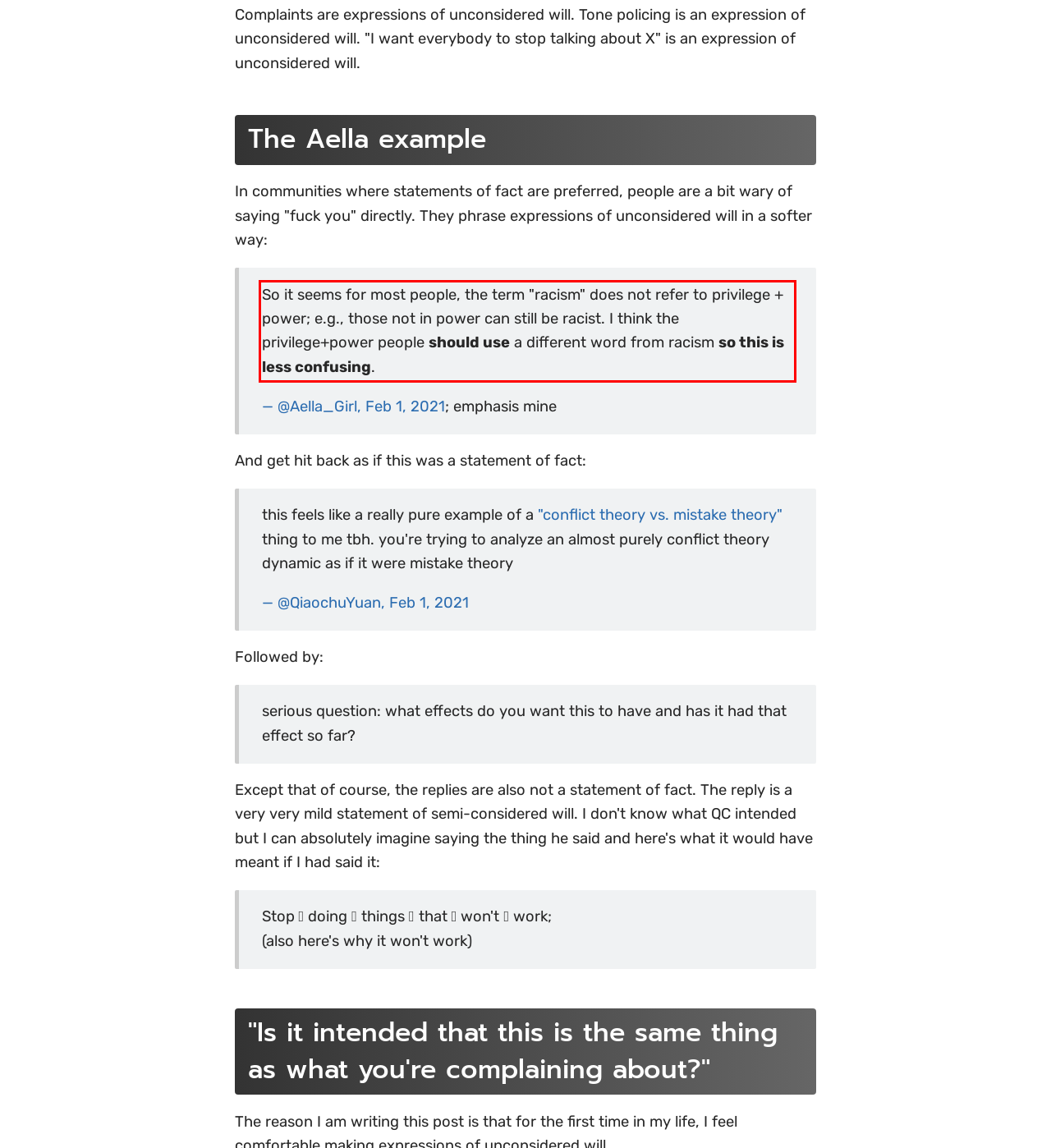Please perform OCR on the text content within the red bounding box that is highlighted in the provided webpage screenshot.

So it seems for most people, the term "racism" does not refer to privilege + power; e.g., those not in power can still be racist. I think the privilege+power people should use a different word from racism so this is less confusing.